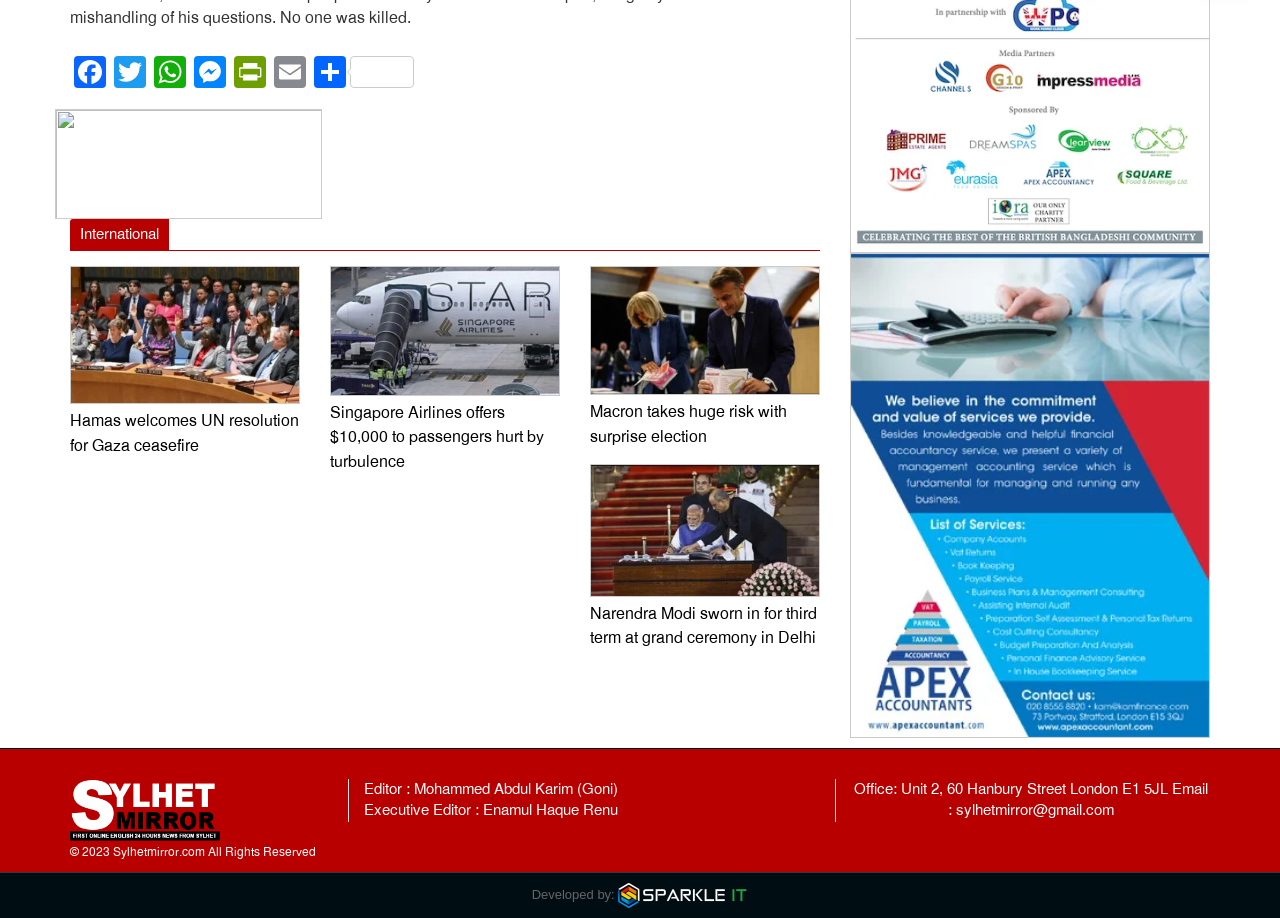Locate the bounding box coordinates of the item that should be clicked to fulfill the instruction: "Read about Hamas welcomes UN resolution for Gaza ceasefire".

[0.055, 0.354, 0.234, 0.374]